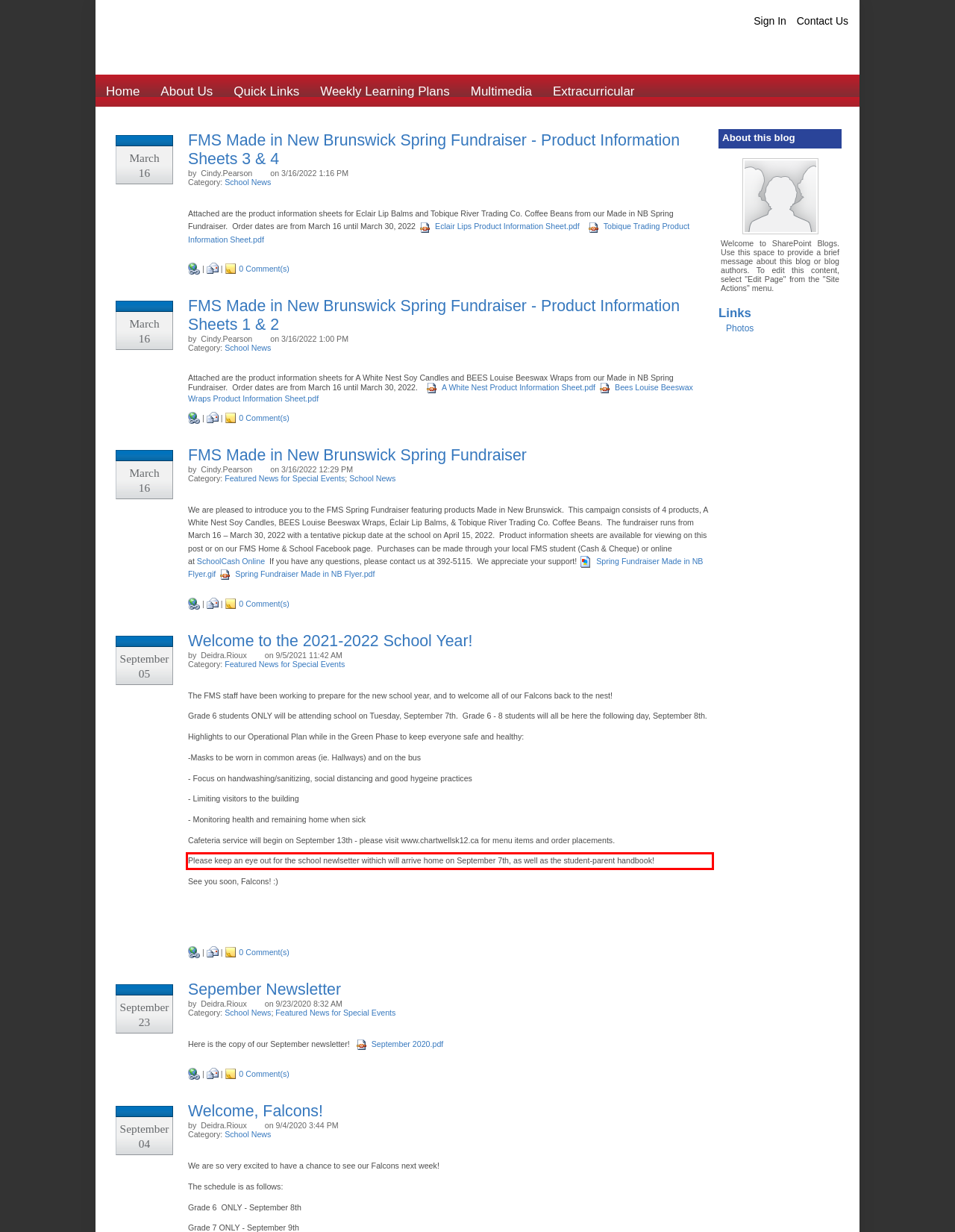Given a screenshot of a webpage with a red bounding box, extract the text content from the UI element inside the red bounding box.

Please keep an eye out for the school newlsetter withich will arrive home on September 7th, as well as the student-parent handbook!